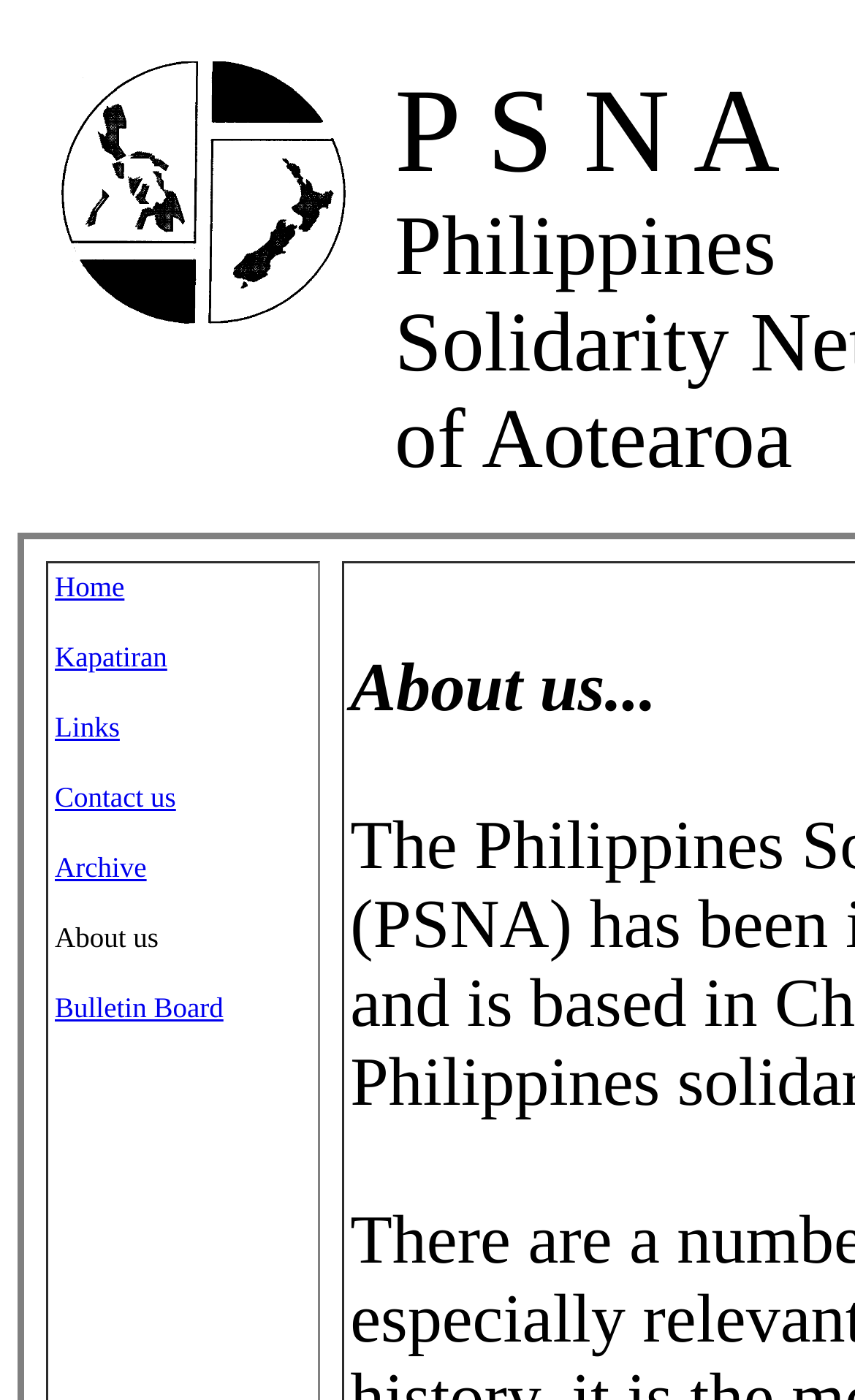Answer the following query concisely with a single word or phrase:
How many links are in the navigation menu?

6